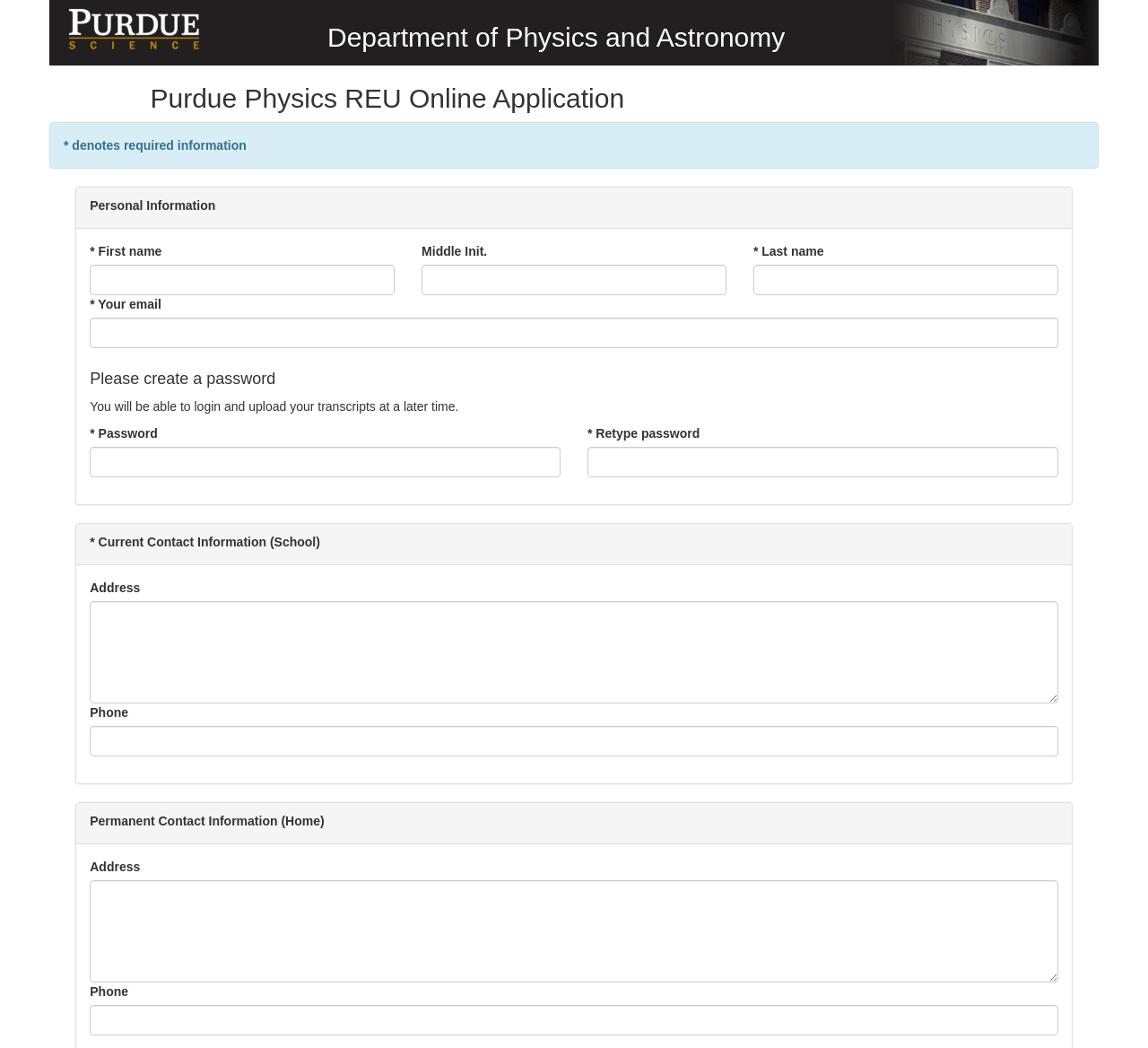Please identify the bounding box coordinates for the region that you need to click to follow this instruction: "Enter permanent contact information phone number".

[0.078, 0.959, 0.922, 0.988]